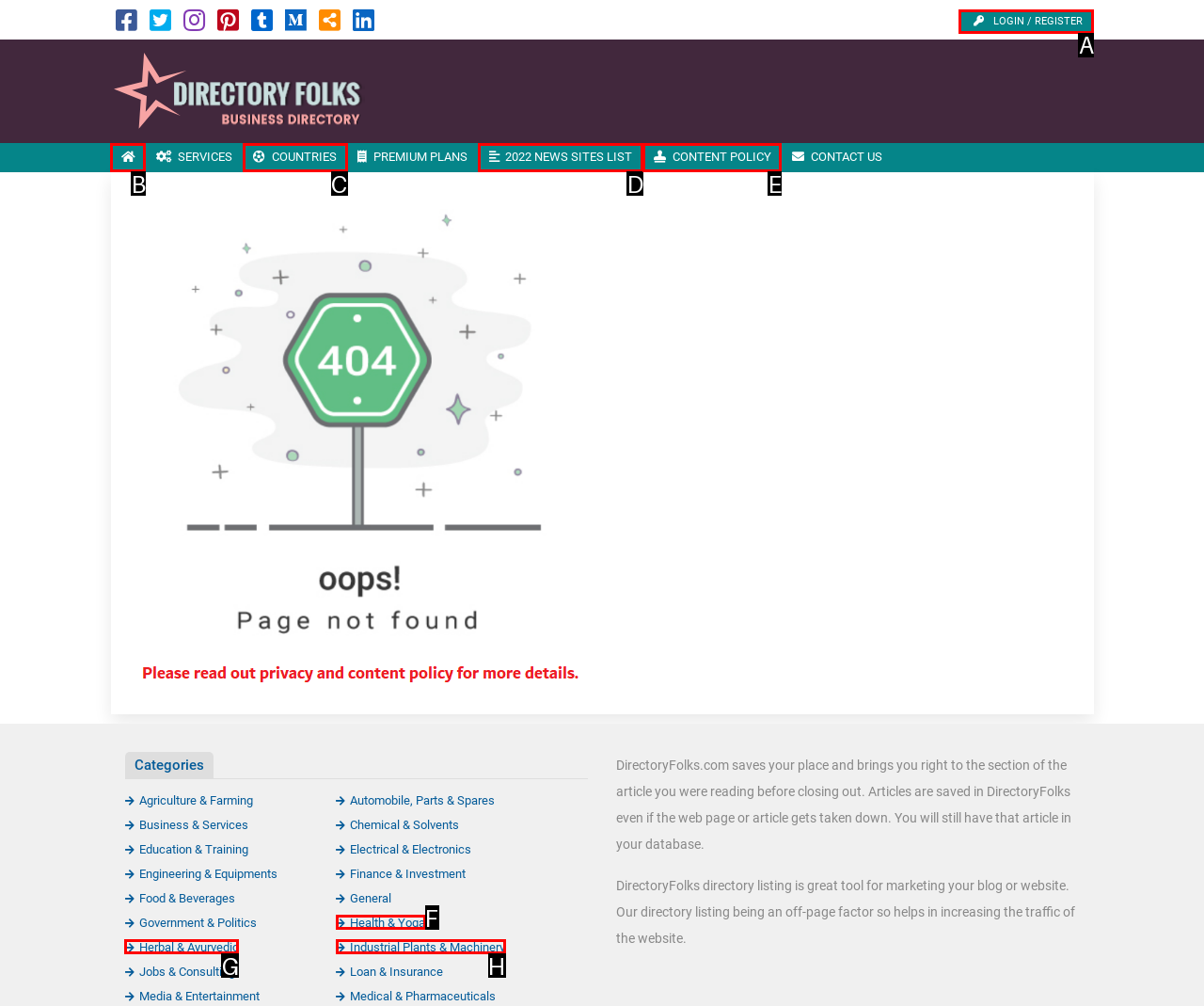Find the option that matches this description: Countries
Provide the matching option's letter directly.

C